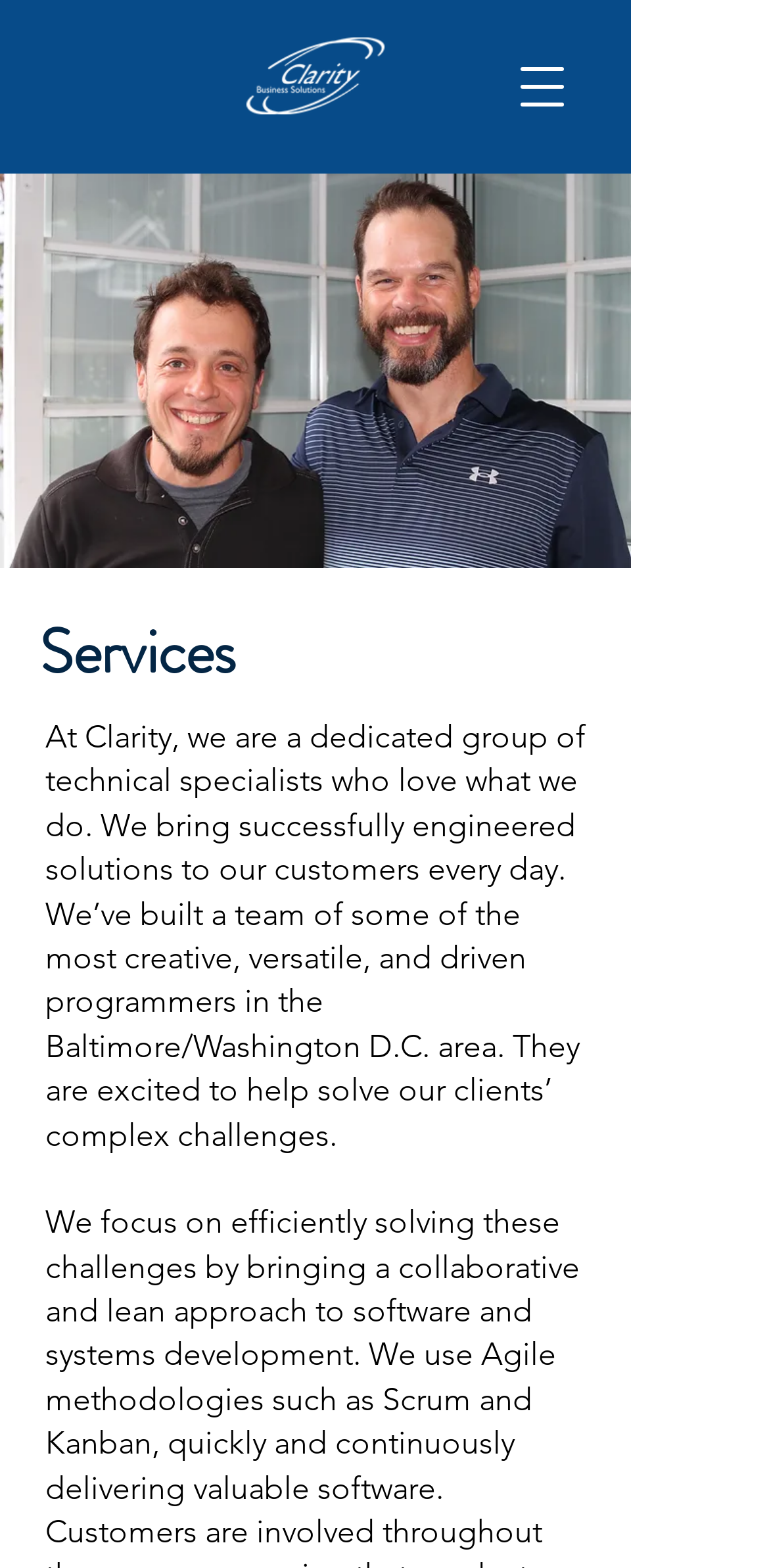From the given element description: "aria-label="Open navigation menu"", find the bounding box for the UI element. Provide the coordinates as four float numbers between 0 and 1, in the order [left, top, right, bottom].

[0.641, 0.024, 0.769, 0.087]